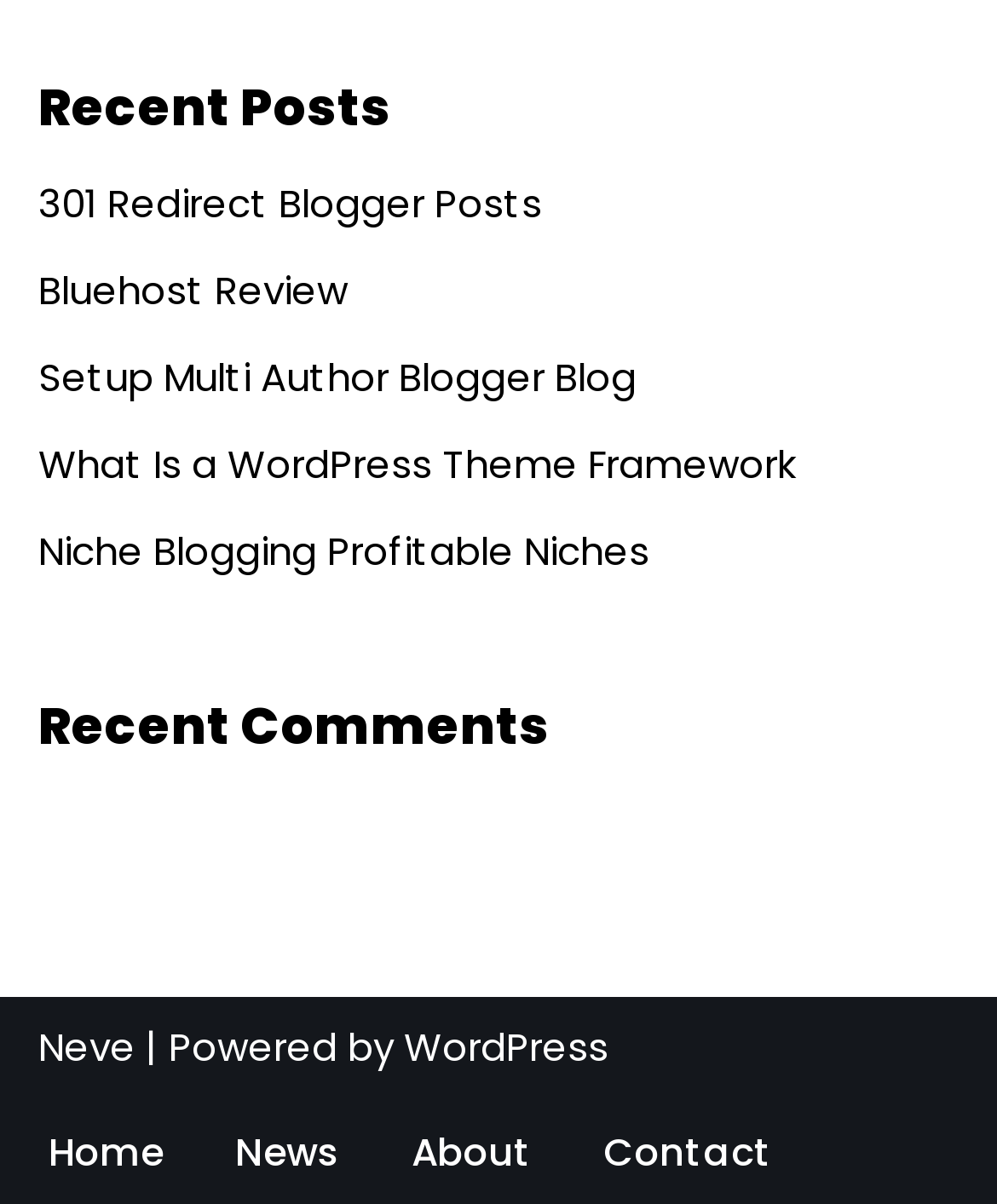Pinpoint the bounding box coordinates of the area that should be clicked to complete the following instruction: "visit the WordPress website". The coordinates must be given as four float numbers between 0 and 1, i.e., [left, top, right, bottom].

[0.405, 0.847, 0.61, 0.892]